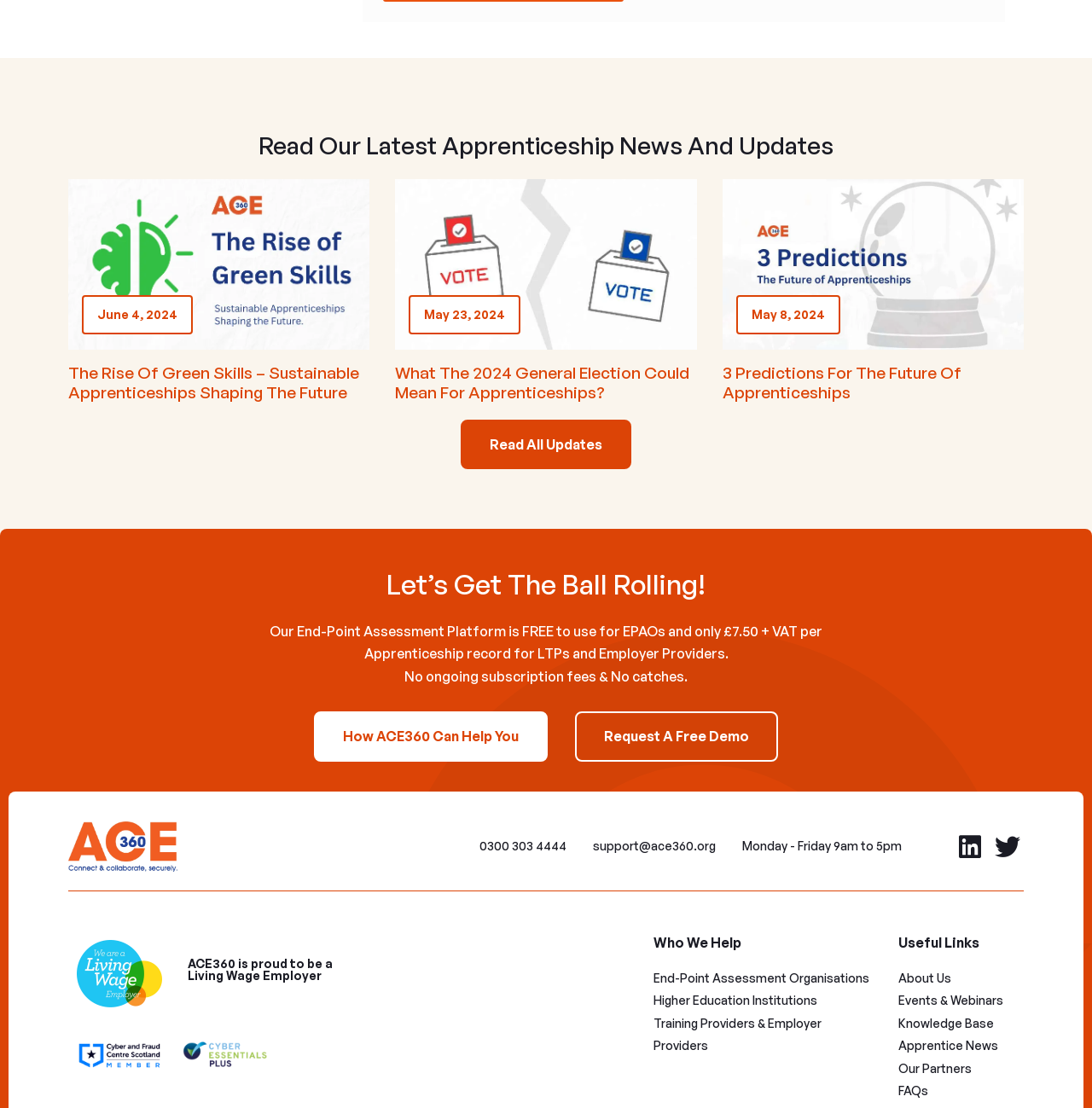Locate the bounding box coordinates of the element to click to perform the following action: 'Request a free demo of ACE360'. The coordinates should be given as four float values between 0 and 1, in the form of [left, top, right, bottom].

[0.527, 0.642, 0.712, 0.687]